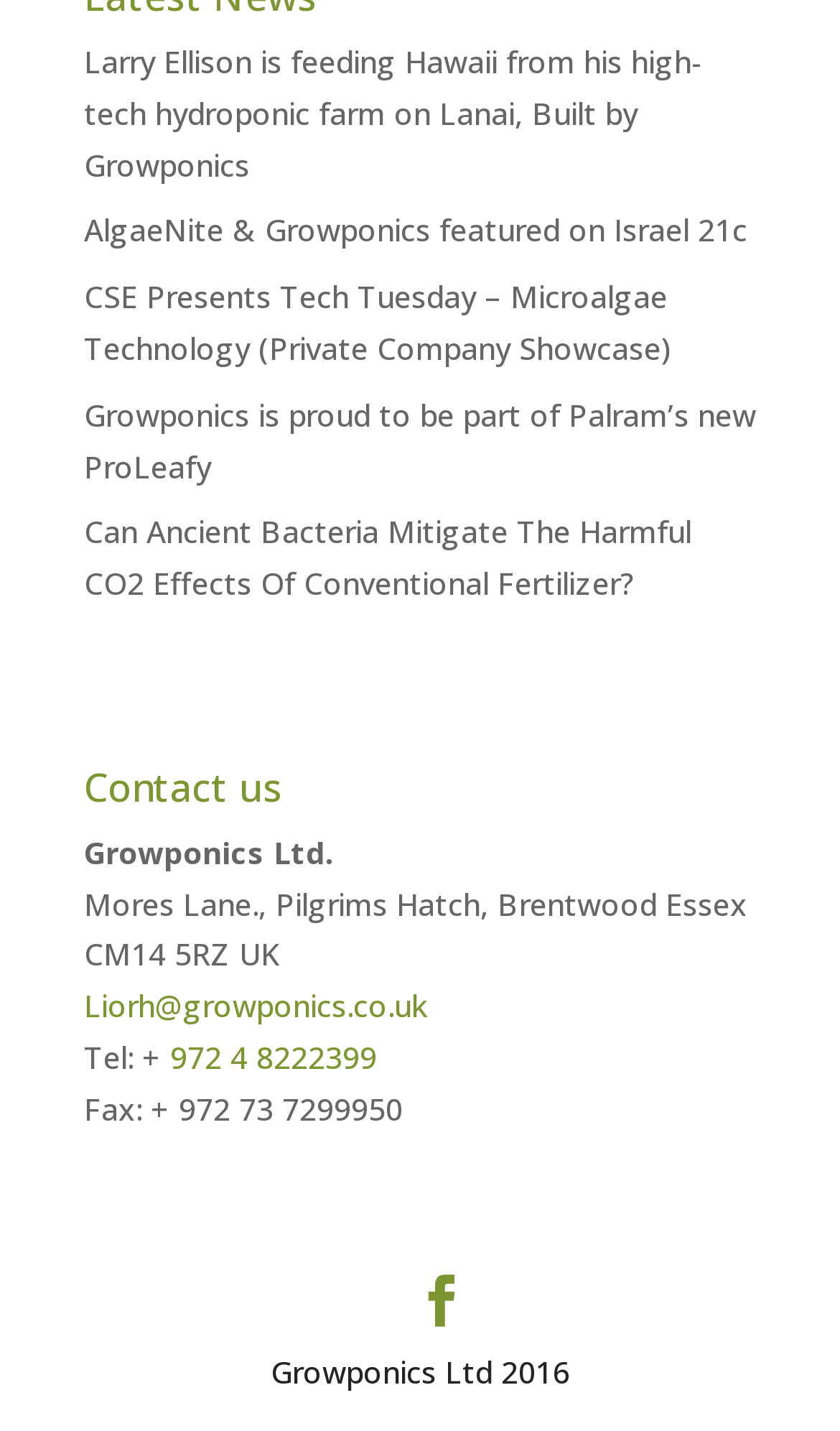What is the company name?
Refer to the image and provide a one-word or short phrase answer.

Growponics Ltd.